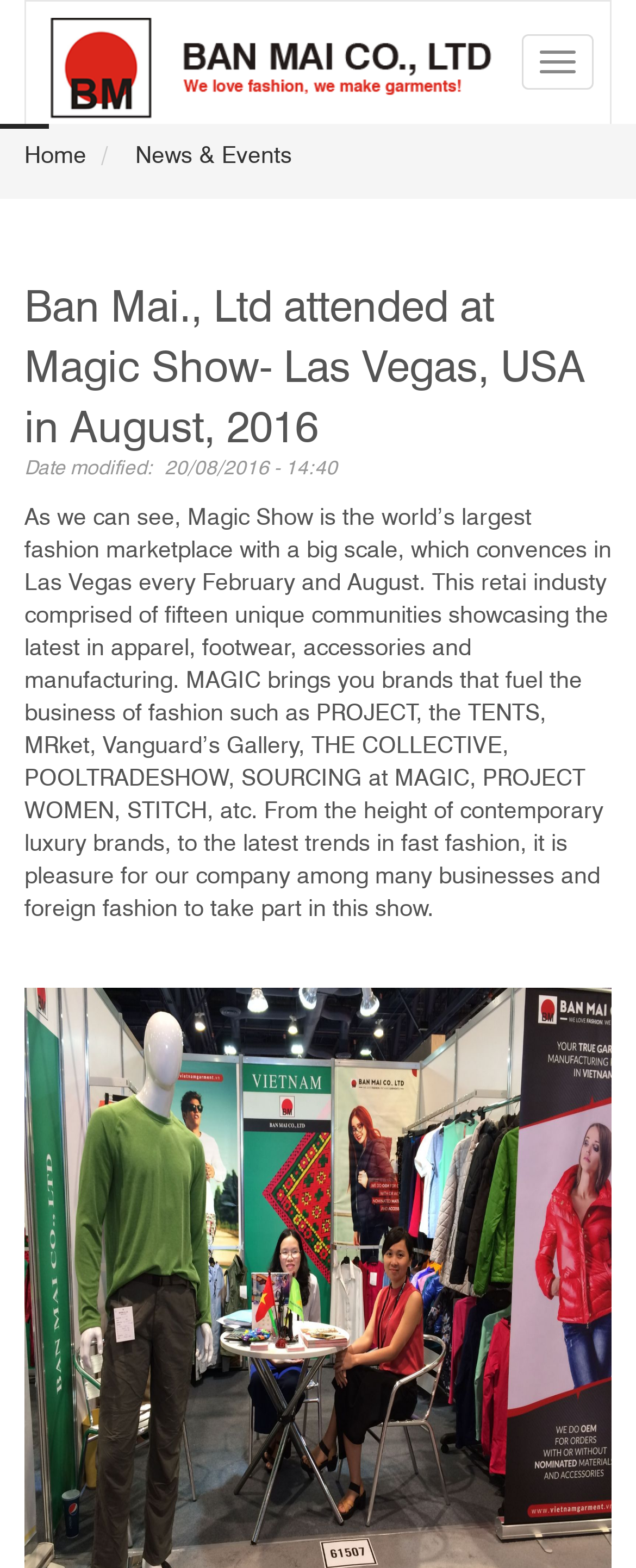Kindly respond to the following question with a single word or a brief phrase: 
How many unique communities are showcased in MAGIC?

fifteen